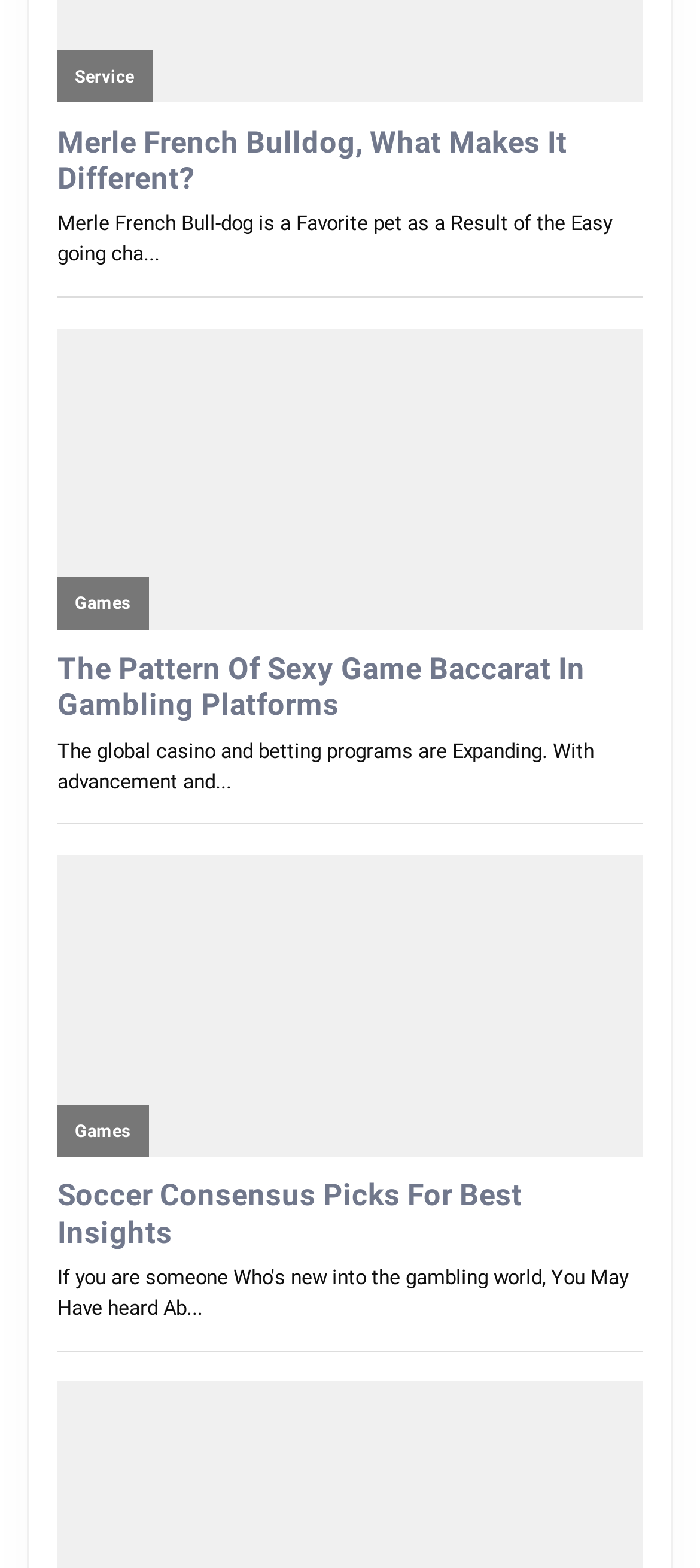Pinpoint the bounding box coordinates of the clickable area needed to execute the instruction: "Click on Service". The coordinates should be specified as four float numbers between 0 and 1, i.e., [left, top, right, bottom].

[0.107, 0.042, 0.192, 0.055]